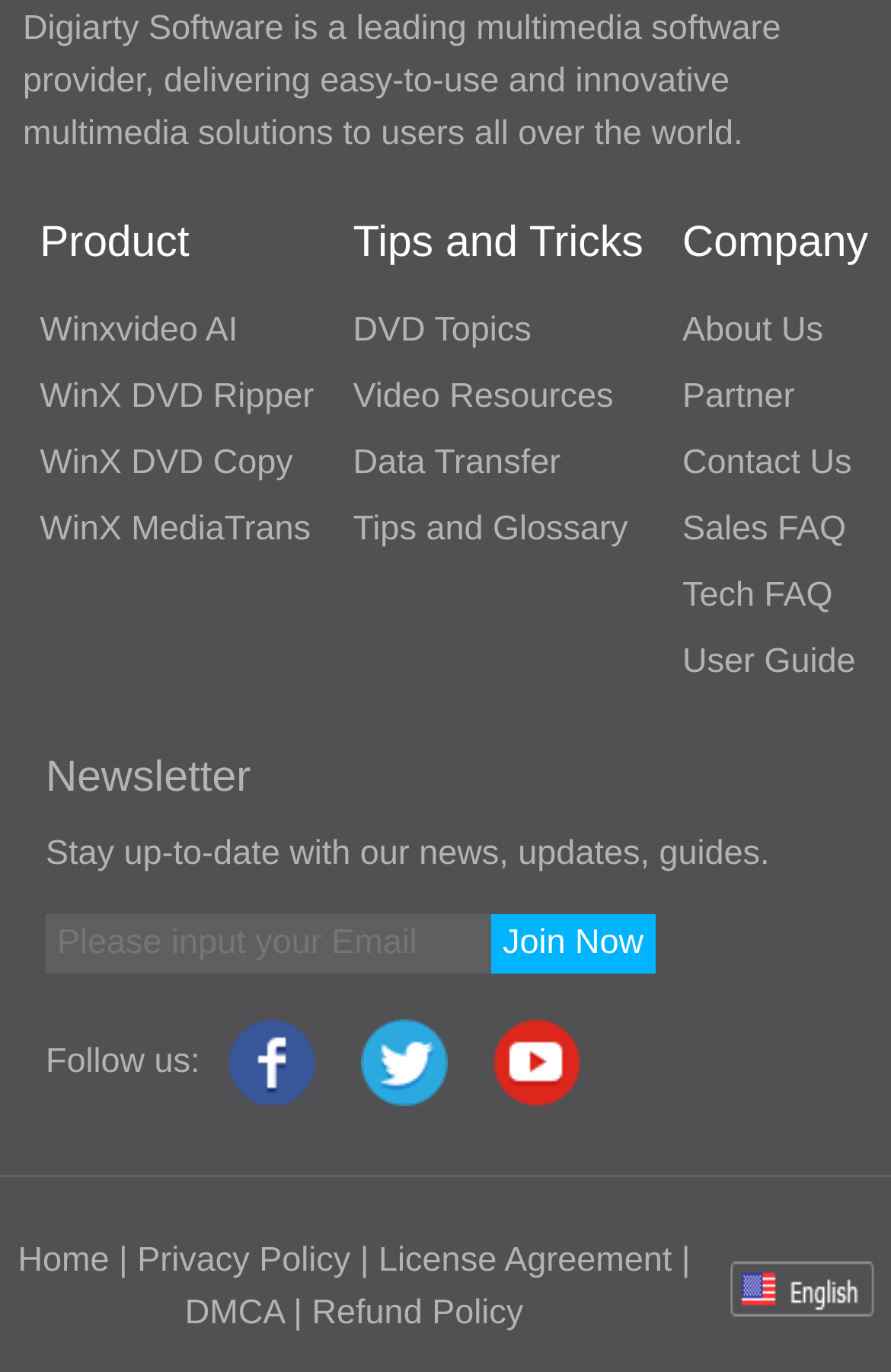Indicate the bounding box coordinates of the clickable region to achieve the following instruction: "Visit the About Us page."

[0.766, 0.226, 0.924, 0.254]